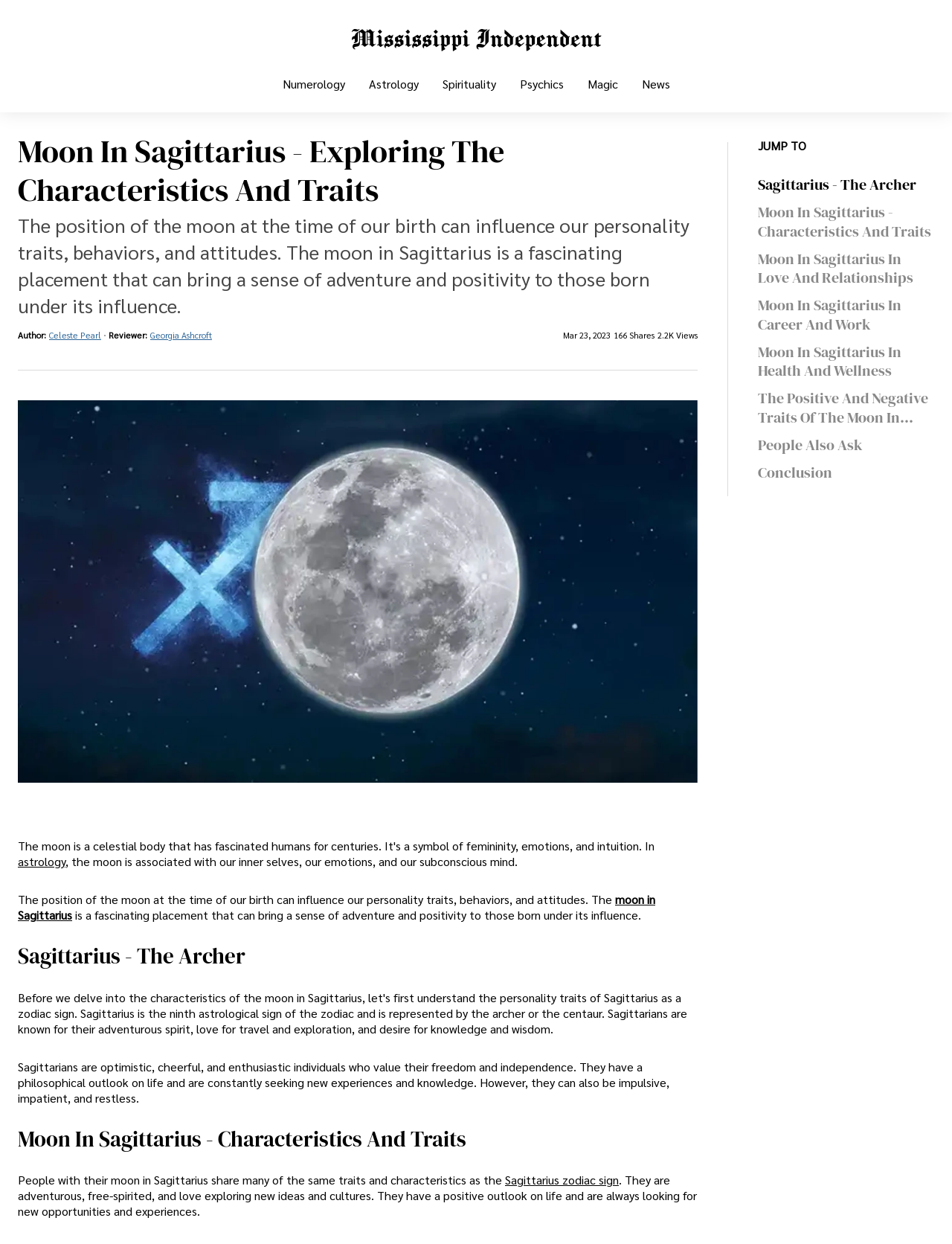Answer the question briefly using a single word or phrase: 
Who is the author of this article?

Celeste Pearl